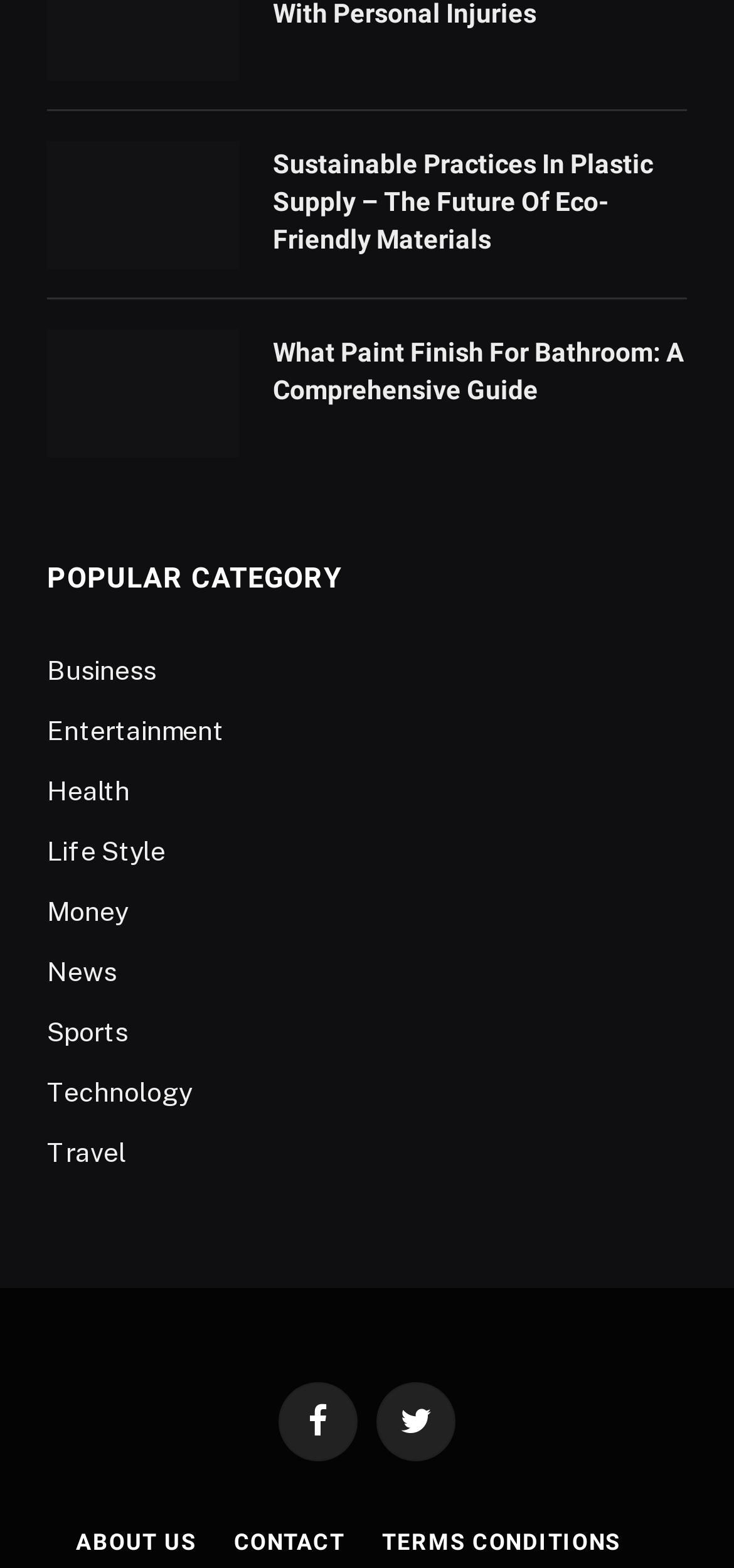What is the title of the first article?
Please answer the question with a single word or phrase, referencing the image.

Sustainable Practices In Plastic Supply